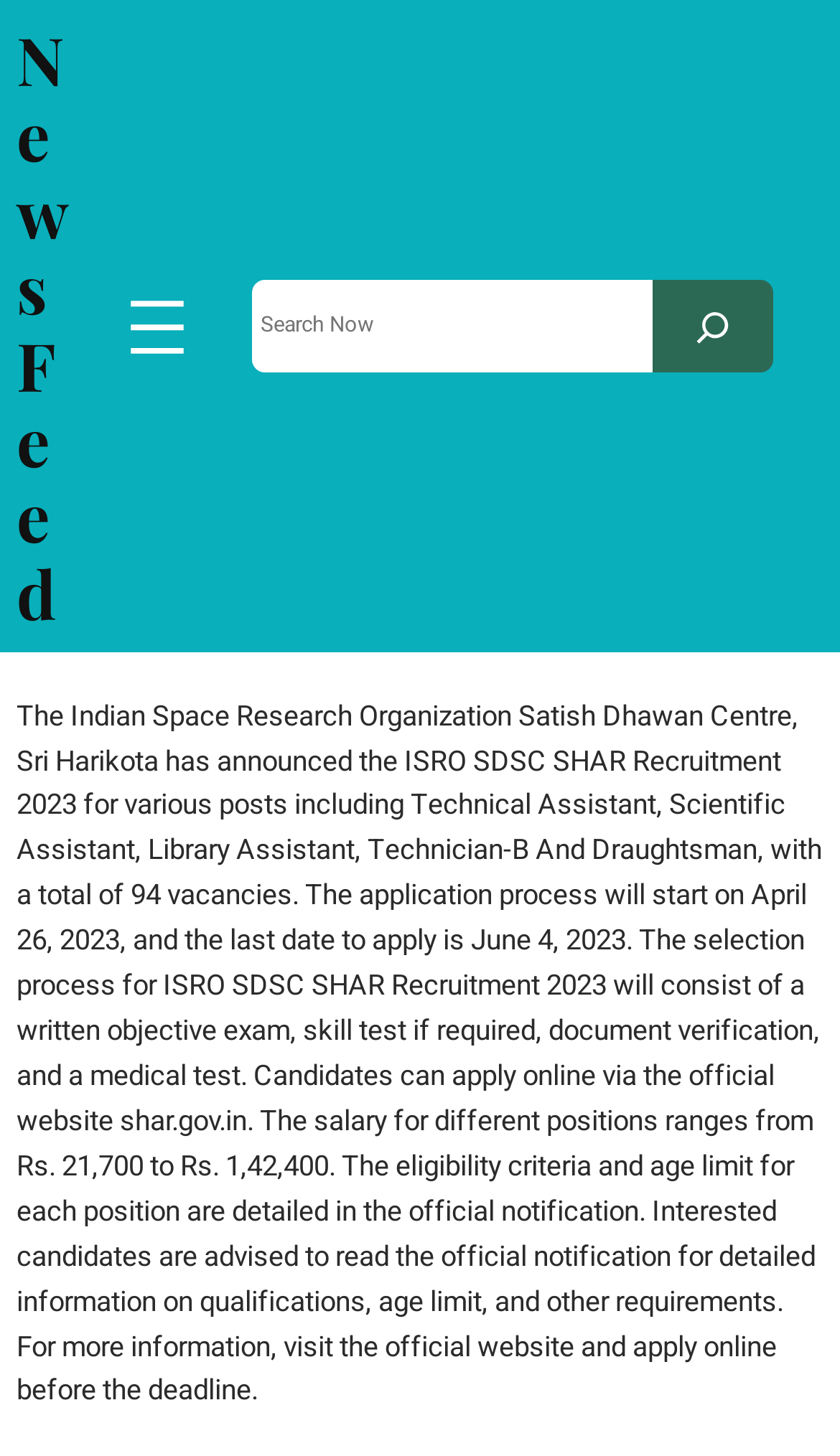What is the last date to apply for ISRO SDSC SHAR Recruitment 2023?
Based on the visual content, answer with a single word or a brief phrase.

June 4, 2023